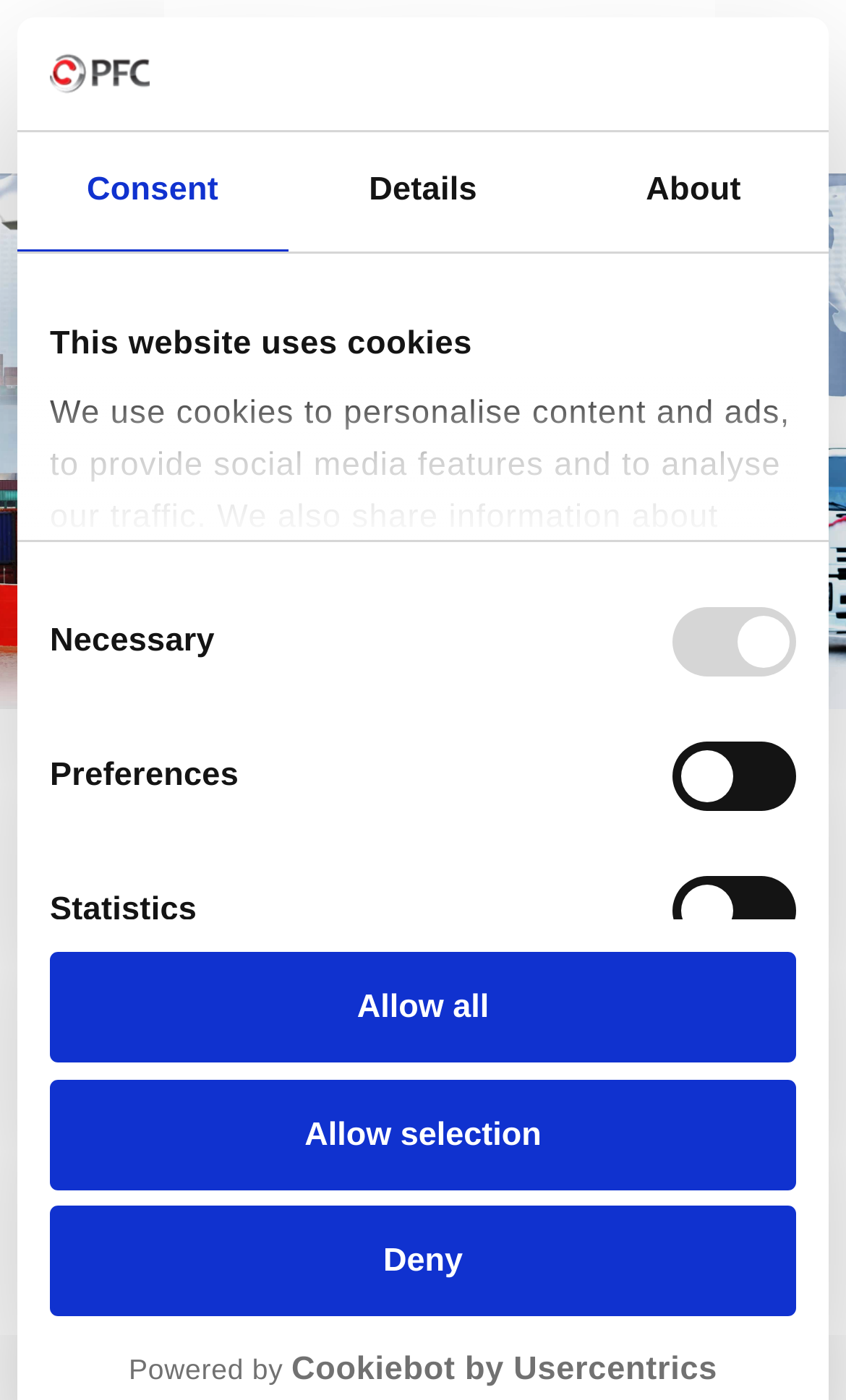Please identify the bounding box coordinates of where to click in order to follow the instruction: "Read News".

[0.387, 0.328, 0.482, 0.355]